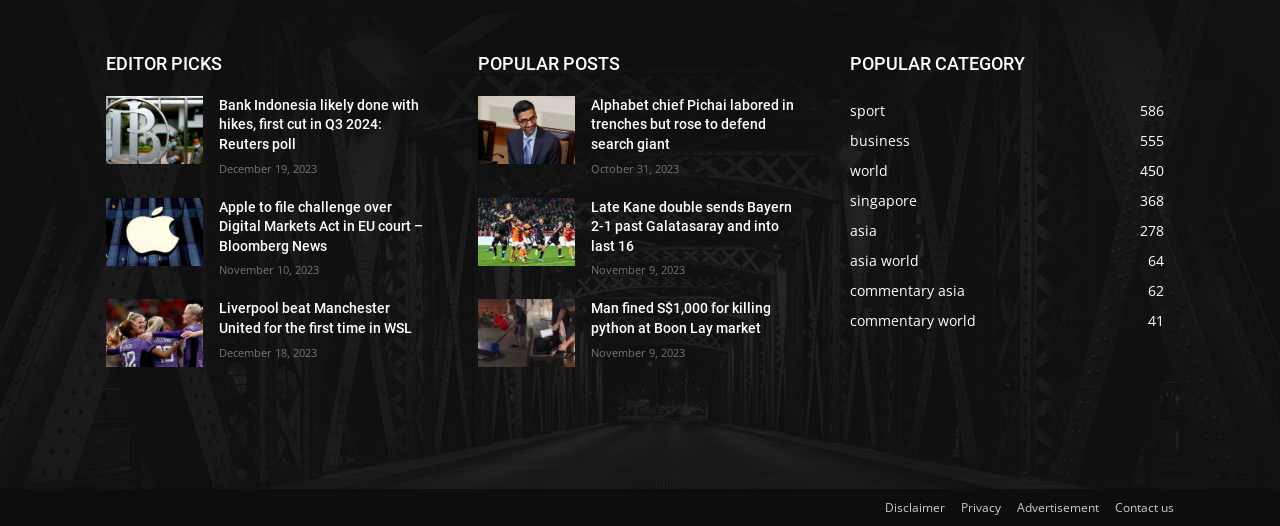Respond to the question below with a single word or phrase:
What is the date of the article 'Liverpool beat Manchester United for the first time in WSL'?

December 18, 2023